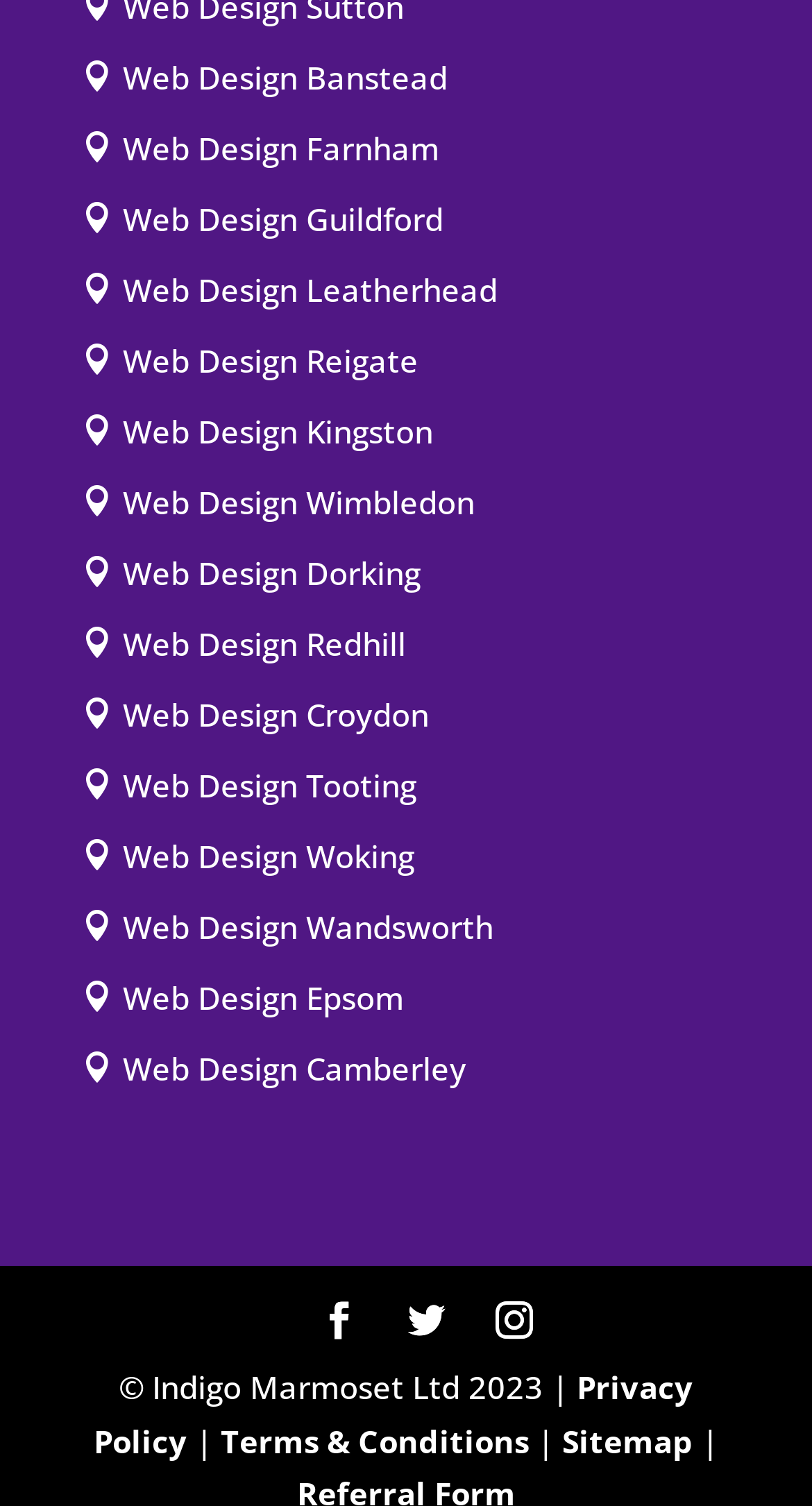Find the bounding box coordinates for the HTML element described in this sentence: "Instagram". Provide the coordinates as four float numbers between 0 and 1, in the format [left, top, right, bottom].

[0.61, 0.861, 0.656, 0.896]